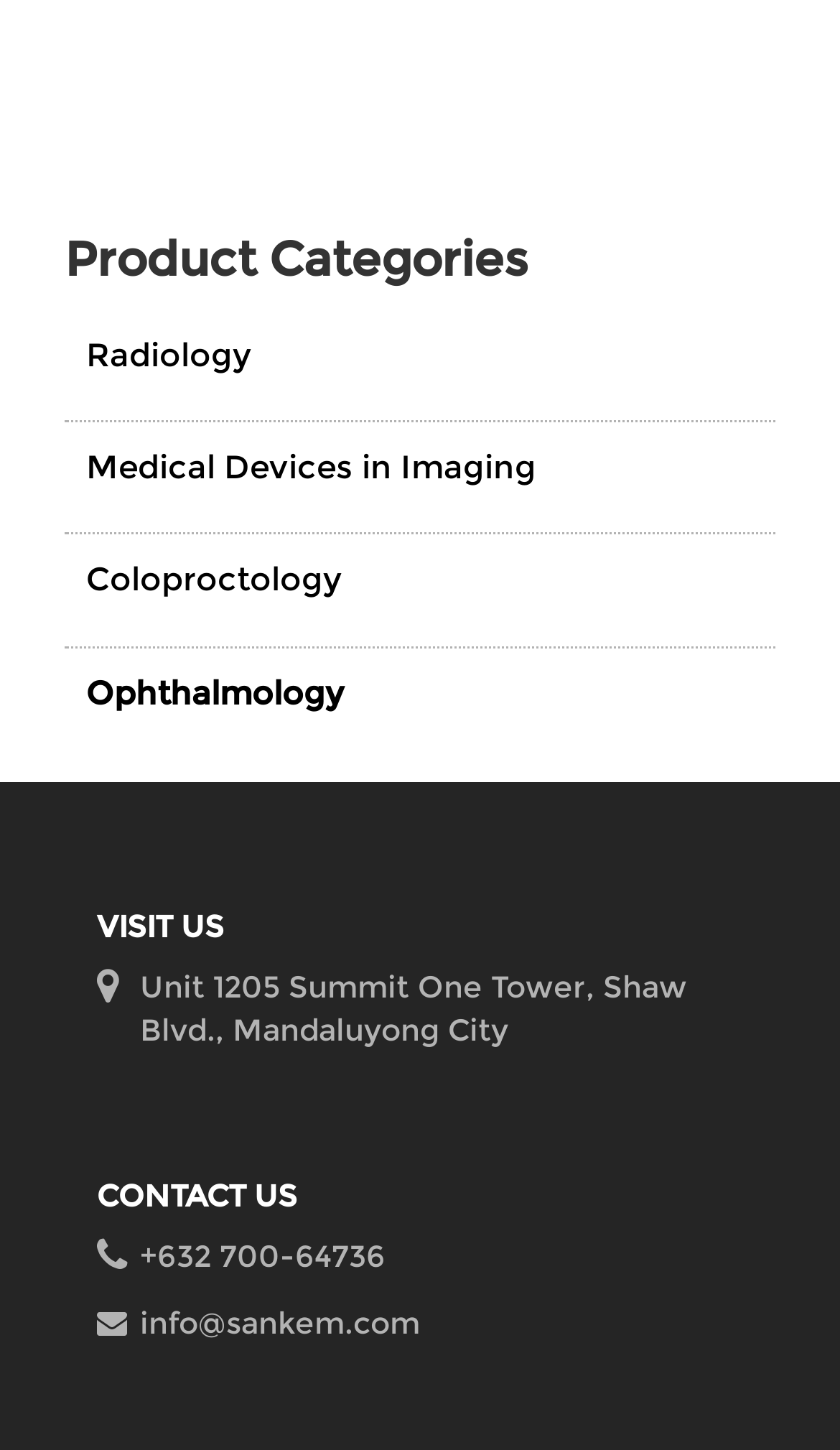What is the address of the company?
Look at the image and respond with a single word or a short phrase.

Unit 1205 Summit One Tower, Shaw Blvd., Mandaluyong City